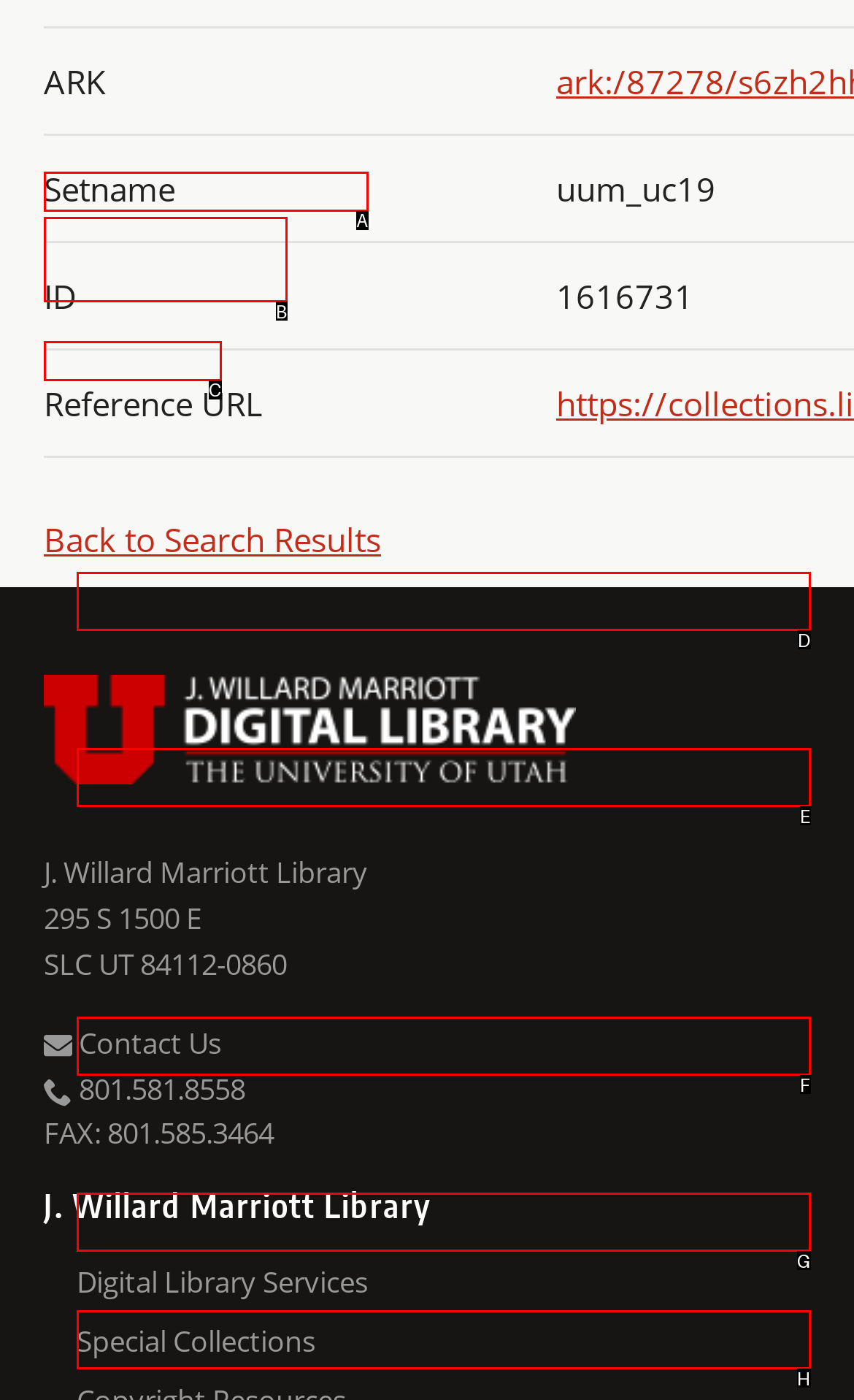Identify the UI element described as: a2ps 4.13b
Answer with the option's letter directly.

None